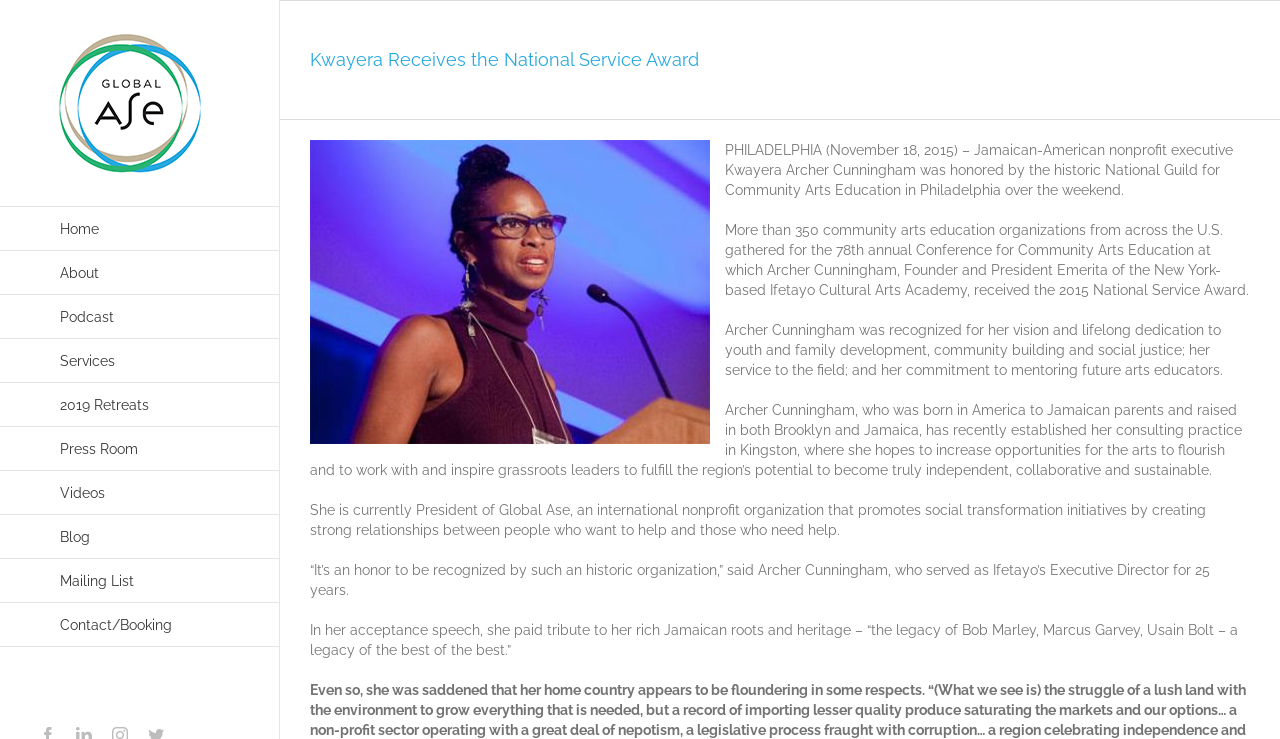Please locate the bounding box coordinates for the element that should be clicked to achieve the following instruction: "Go to Home page". Ensure the coordinates are given as four float numbers between 0 and 1, i.e., [left, top, right, bottom].

[0.0, 0.279, 0.219, 0.34]